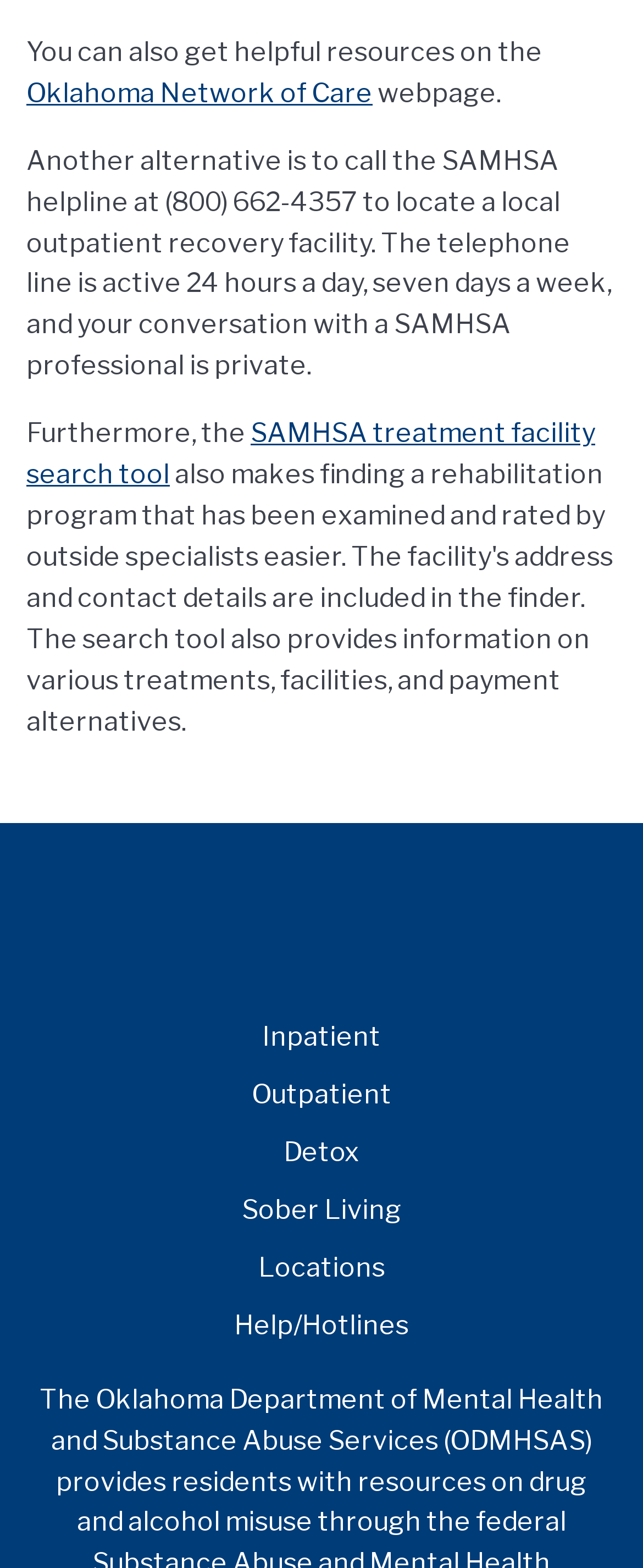Can you give a detailed response to the following question using the information from the image? What is the name of the webpage that provides helpful resources?

The name of the webpage can be found in the first sentence of the webpage, which mentions 'You can also get helpful resources on the Oklahoma Network of Care webpage'.